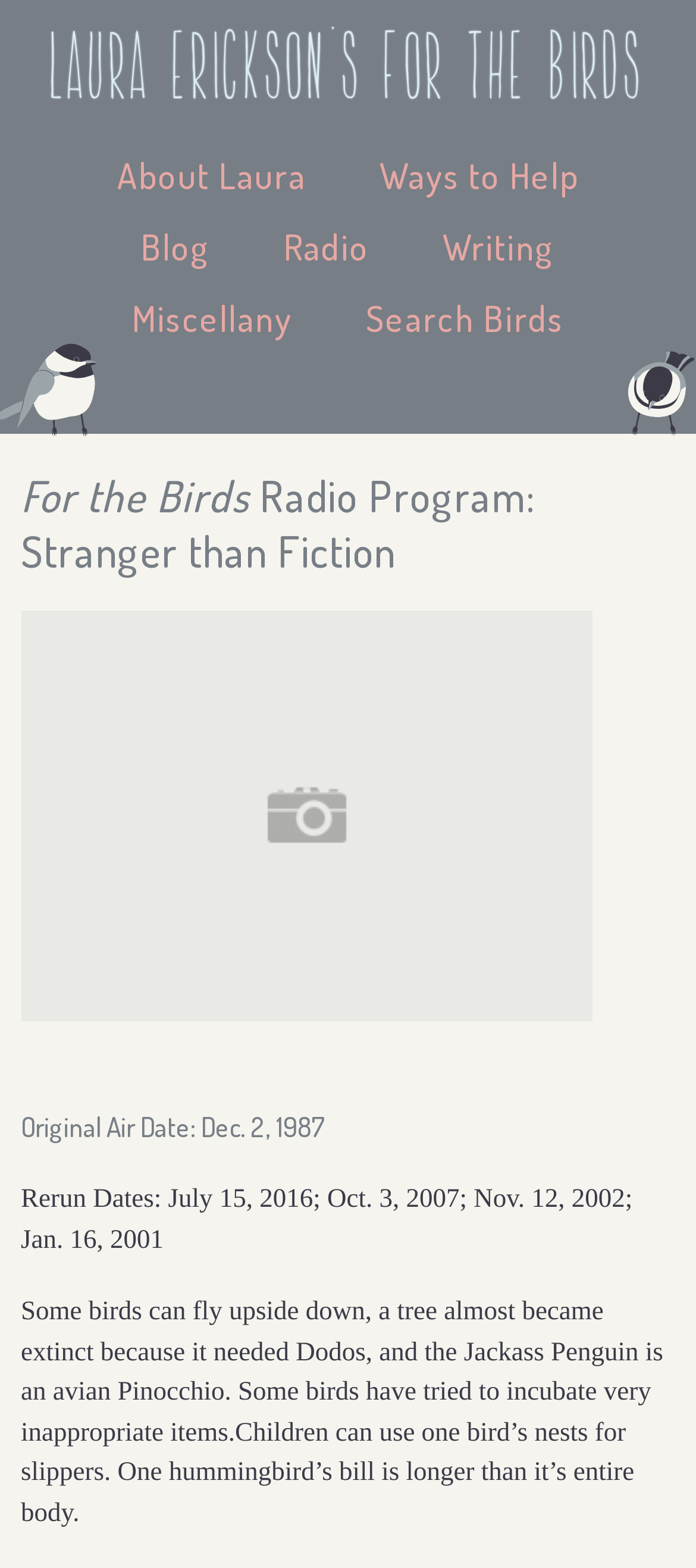Based on the image, provide a detailed response to the question:
How many rerun dates are listed for the radio program?

The rerun dates of the radio program can be found in the StaticText element 'Rerun Dates: July 15, 2016; Oct. 3, 2007; Nov. 12, 2002; Jan. 16, 2001' which is located below the original air date on the webpage. There are four rerun dates listed.